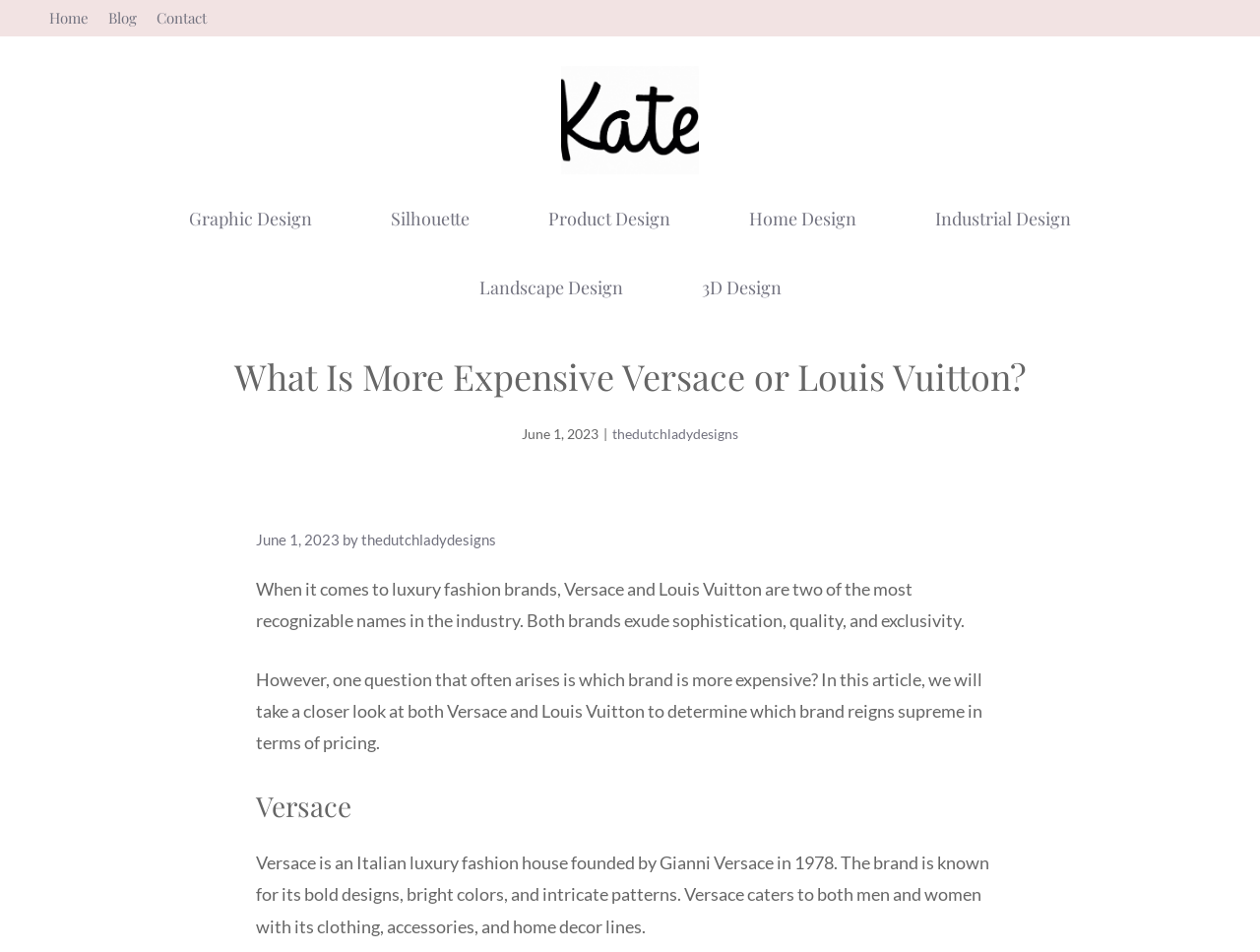What are the two luxury fashion brands compared in this article?
Using the visual information, answer the question in a single word or phrase.

Versace and Louis Vuitton